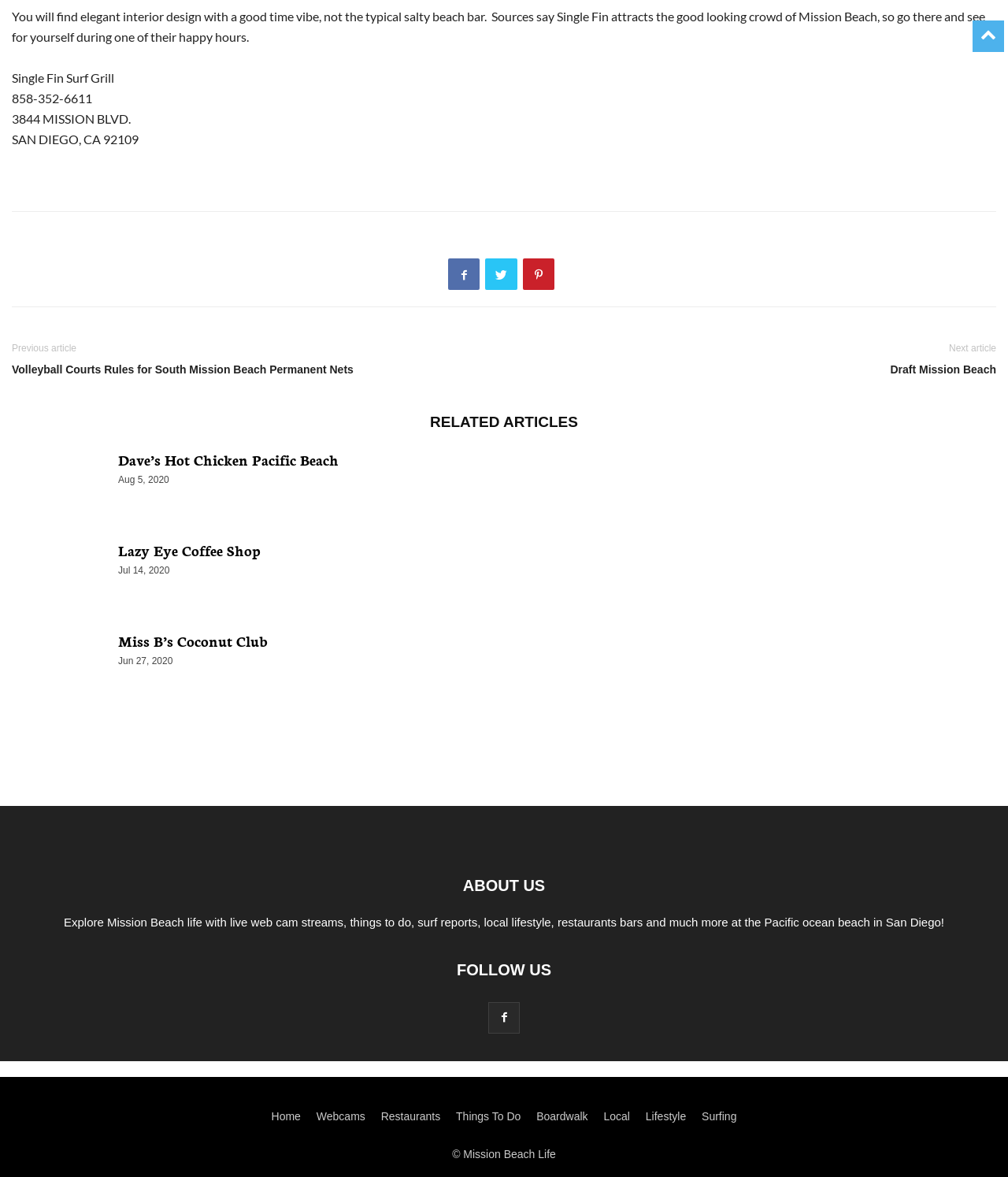What type of articles are related to this webpage?
Identify the answer in the screenshot and reply with a single word or phrase.

Restaurants and lifestyle